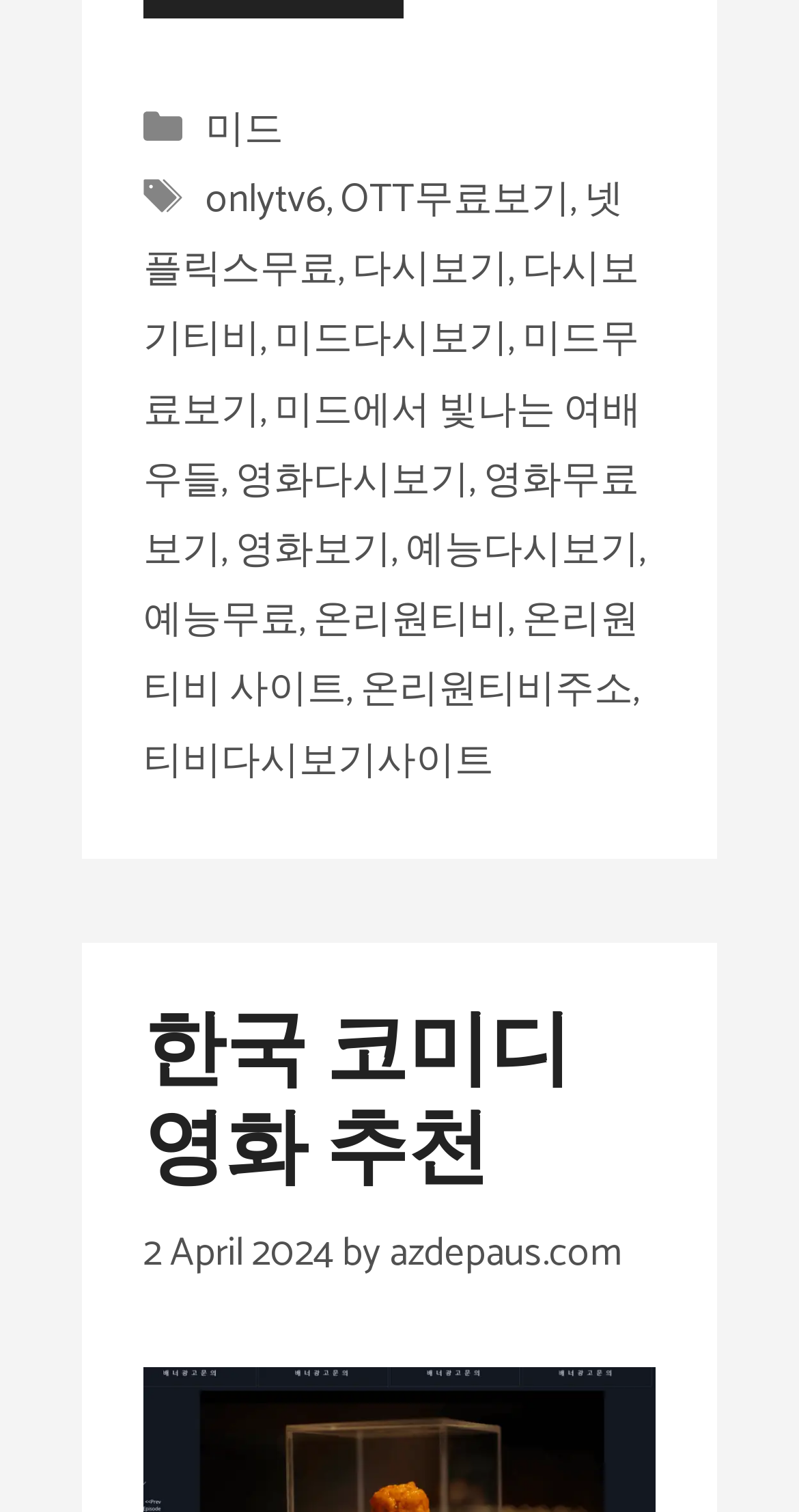Determine the bounding box coordinates for the area you should click to complete the following instruction: "Explore the '다시보기' section".

[0.441, 0.158, 0.636, 0.2]